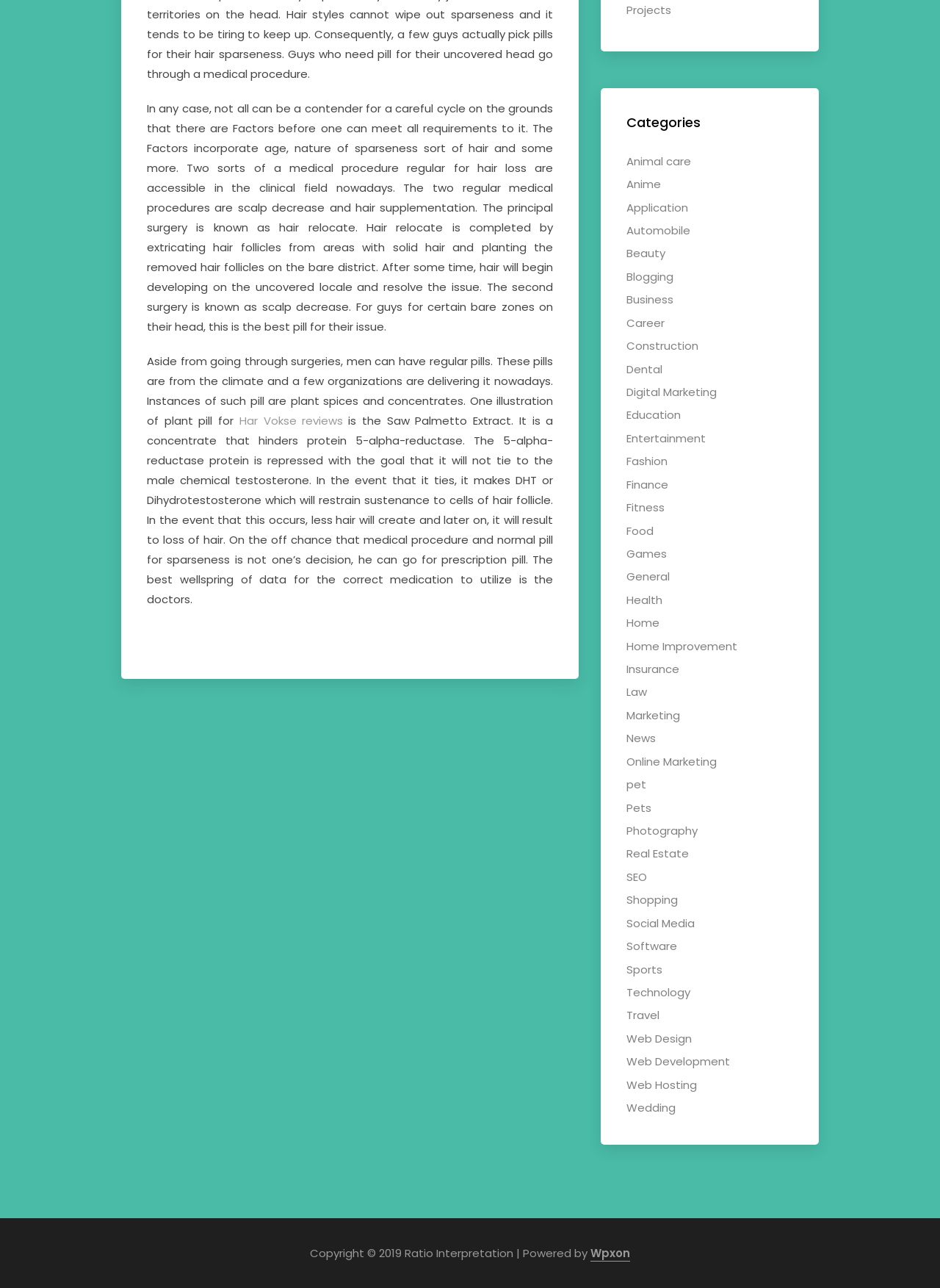Locate the bounding box coordinates of the element that should be clicked to fulfill the instruction: "Click on the 'Har Vokse reviews' link".

[0.255, 0.321, 0.365, 0.333]